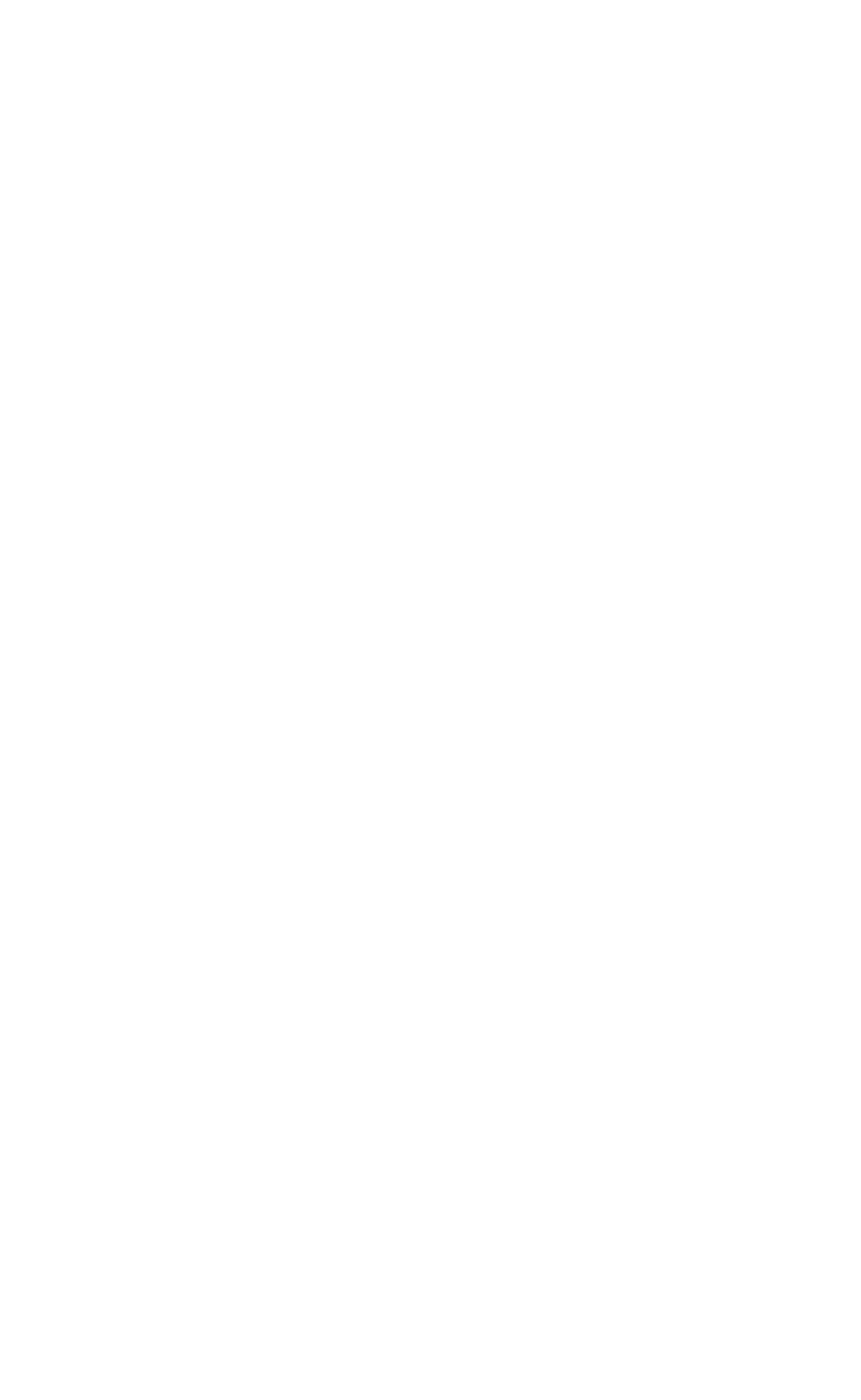Where is the author based?
Refer to the image and provide a thorough answer to the question.

I found the author's location by reading the text 'I am based in Berlin & Hamburg, Germany' which is located near the bottom of the page.